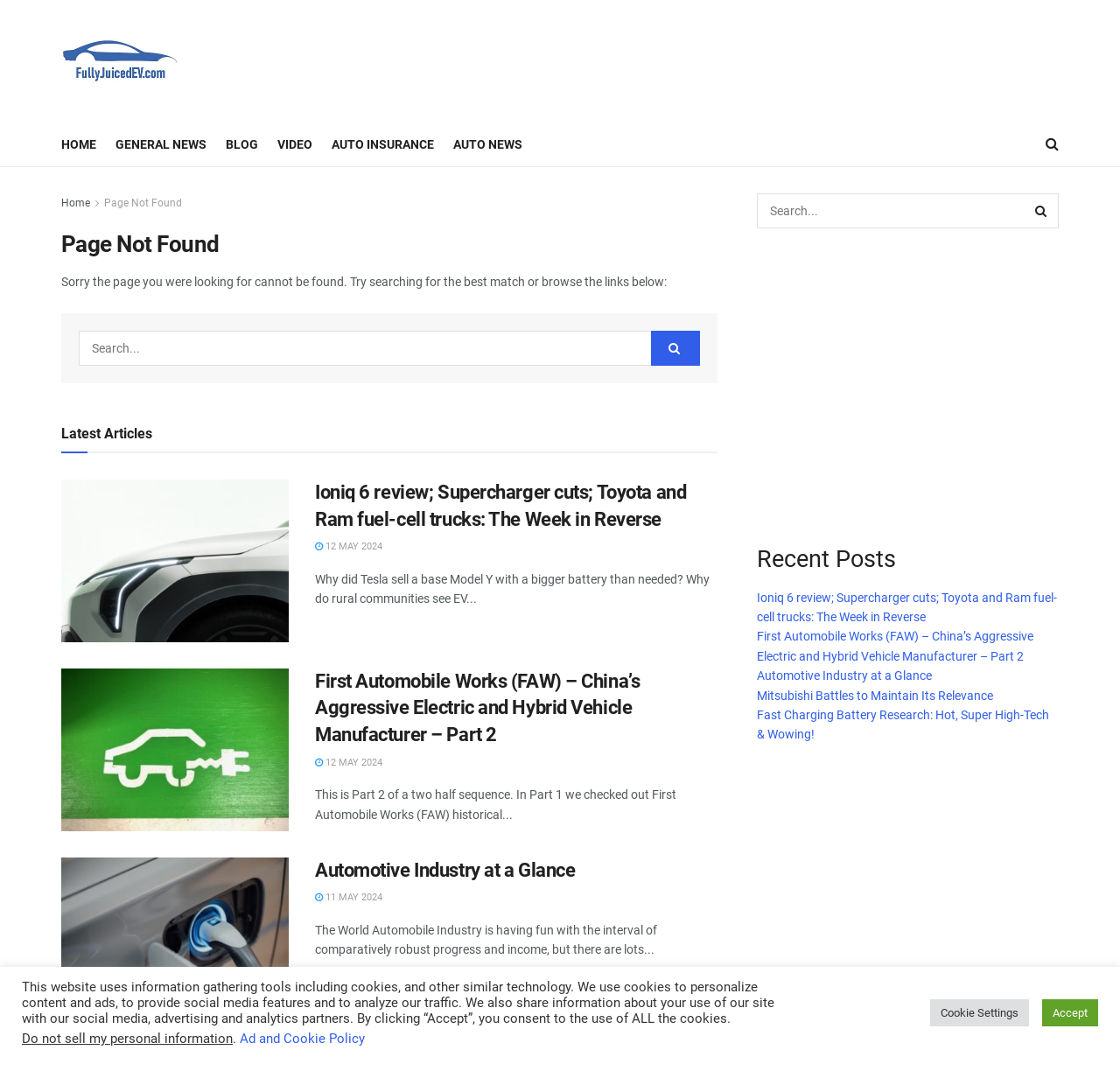Find the bounding box coordinates corresponding to the UI element with the description: "Blog". The coordinates should be formatted as [left, top, right, bottom], with values as floats between 0 and 1.

[0.202, 0.123, 0.23, 0.146]